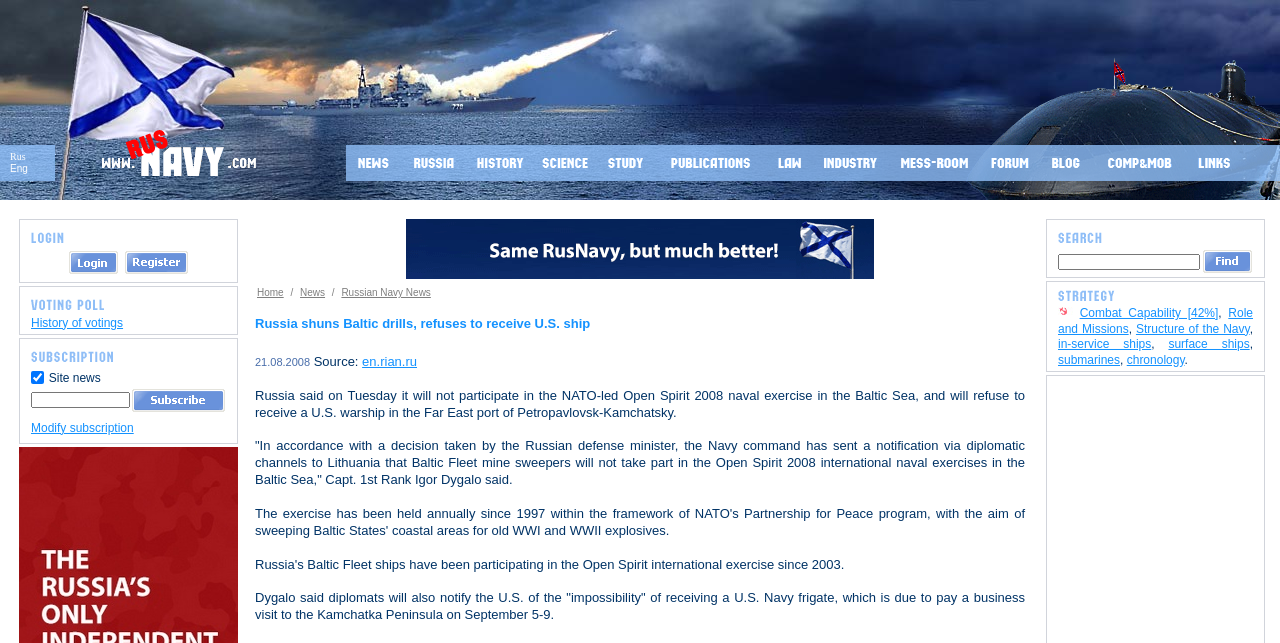Predict the bounding box coordinates of the area that should be clicked to accomplish the following instruction: "Login to the website". The bounding box coordinates should consist of four float numbers between 0 and 1, i.e., [left, top, right, bottom].

[0.024, 0.361, 0.05, 0.378]